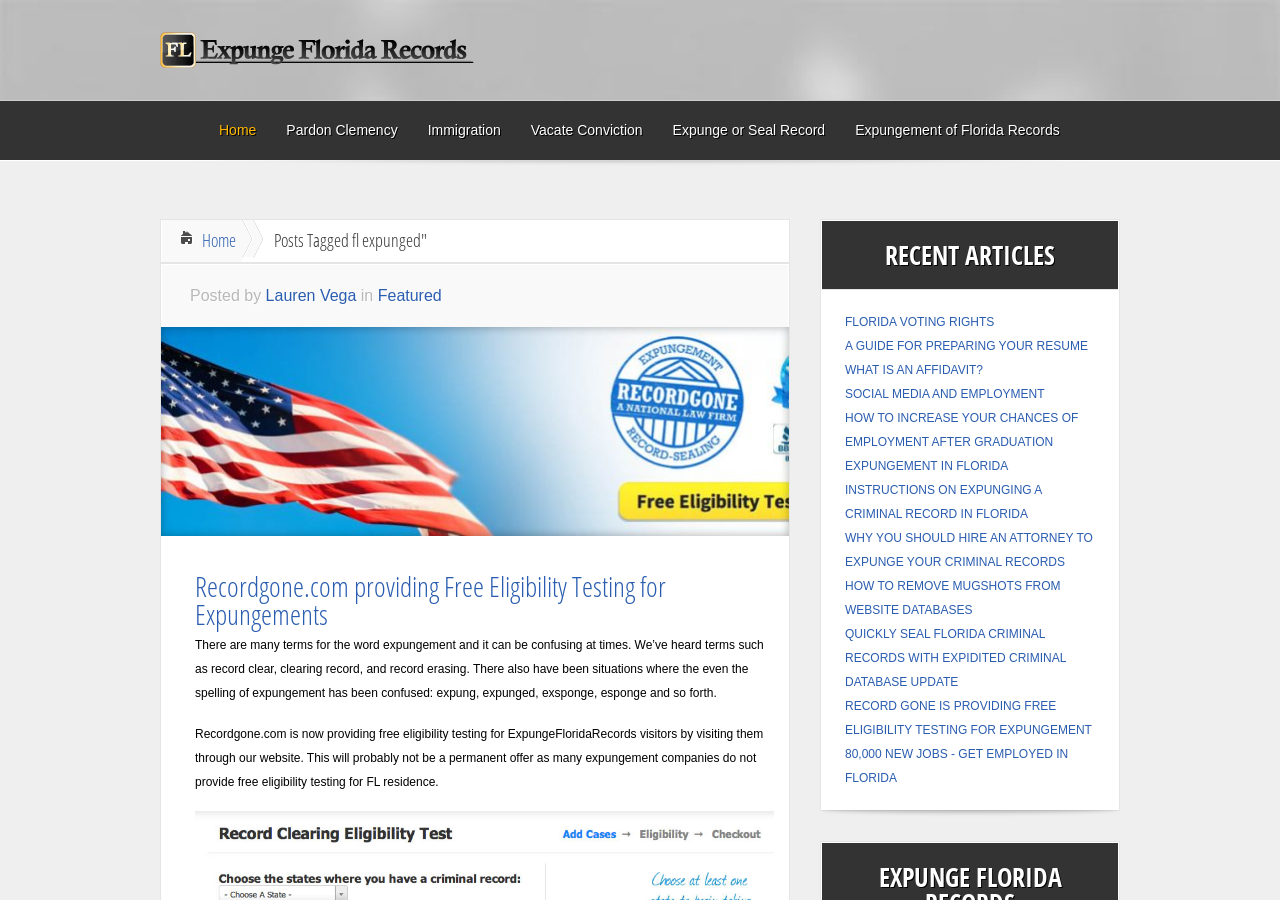What type of articles are featured on this webpage?
Using the screenshot, give a one-word or short phrase answer.

Legal and employment-related